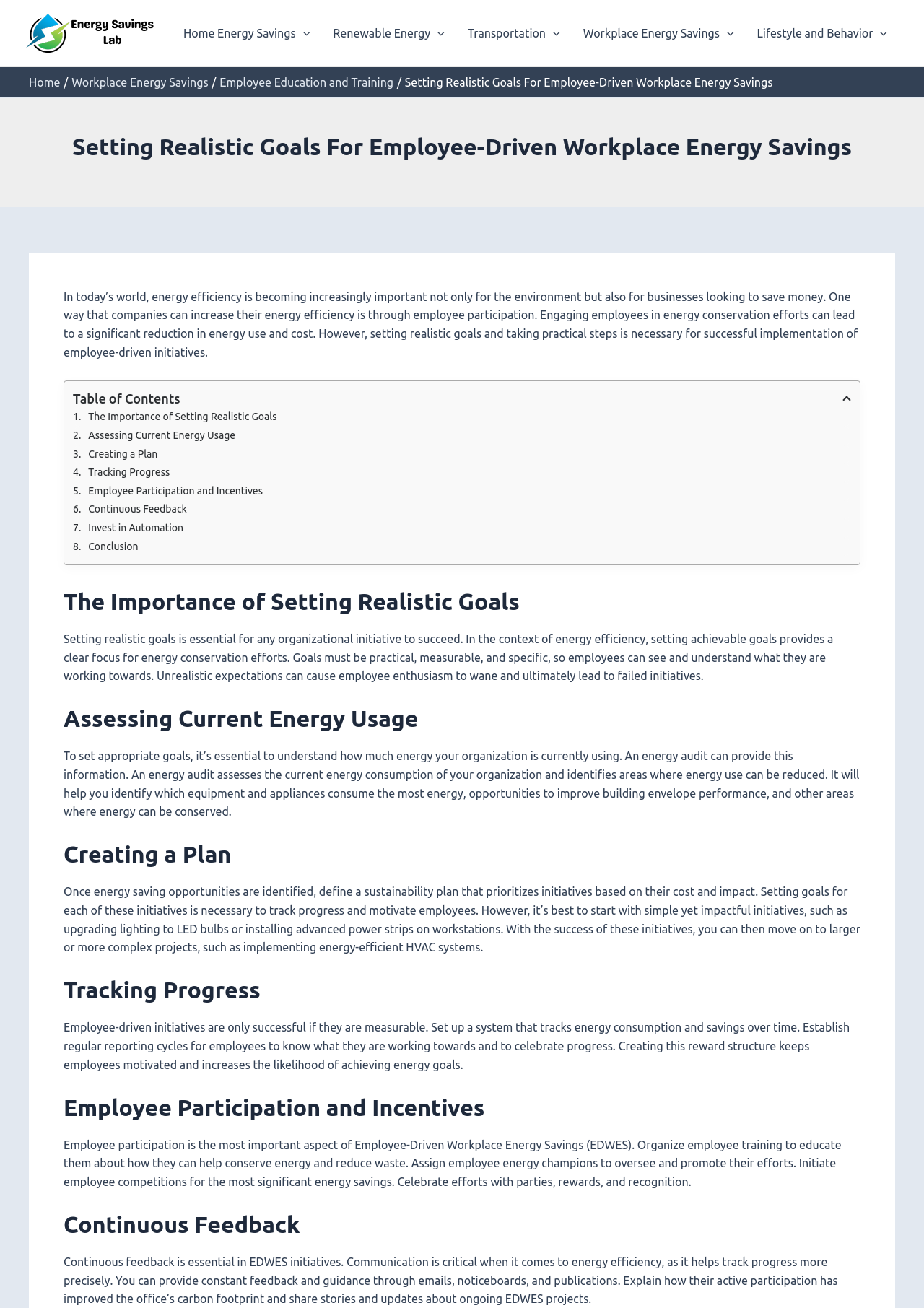What is the recommended approach to start energy-saving initiatives?
Provide a short answer using one word or a brief phrase based on the image.

Start with simple initiatives